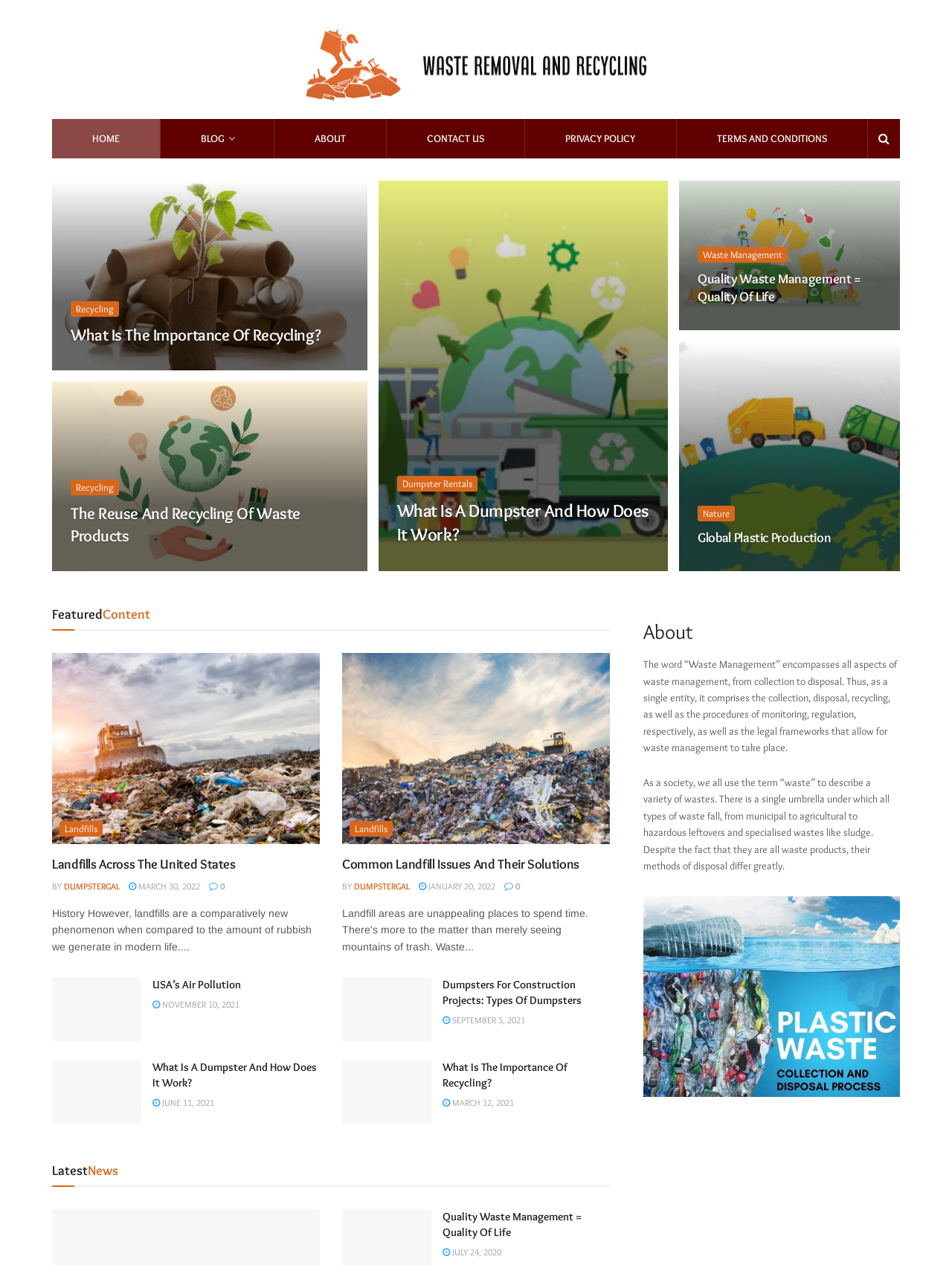Predict the bounding box coordinates of the area that should be clicked to accomplish the following instruction: "Read the article about 'What Is A Dumpster And How Does It Work?'". The bounding box coordinates should consist of four float numbers between 0 and 1, i.e., [left, top, right, bottom].

[0.417, 0.394, 0.682, 0.432]